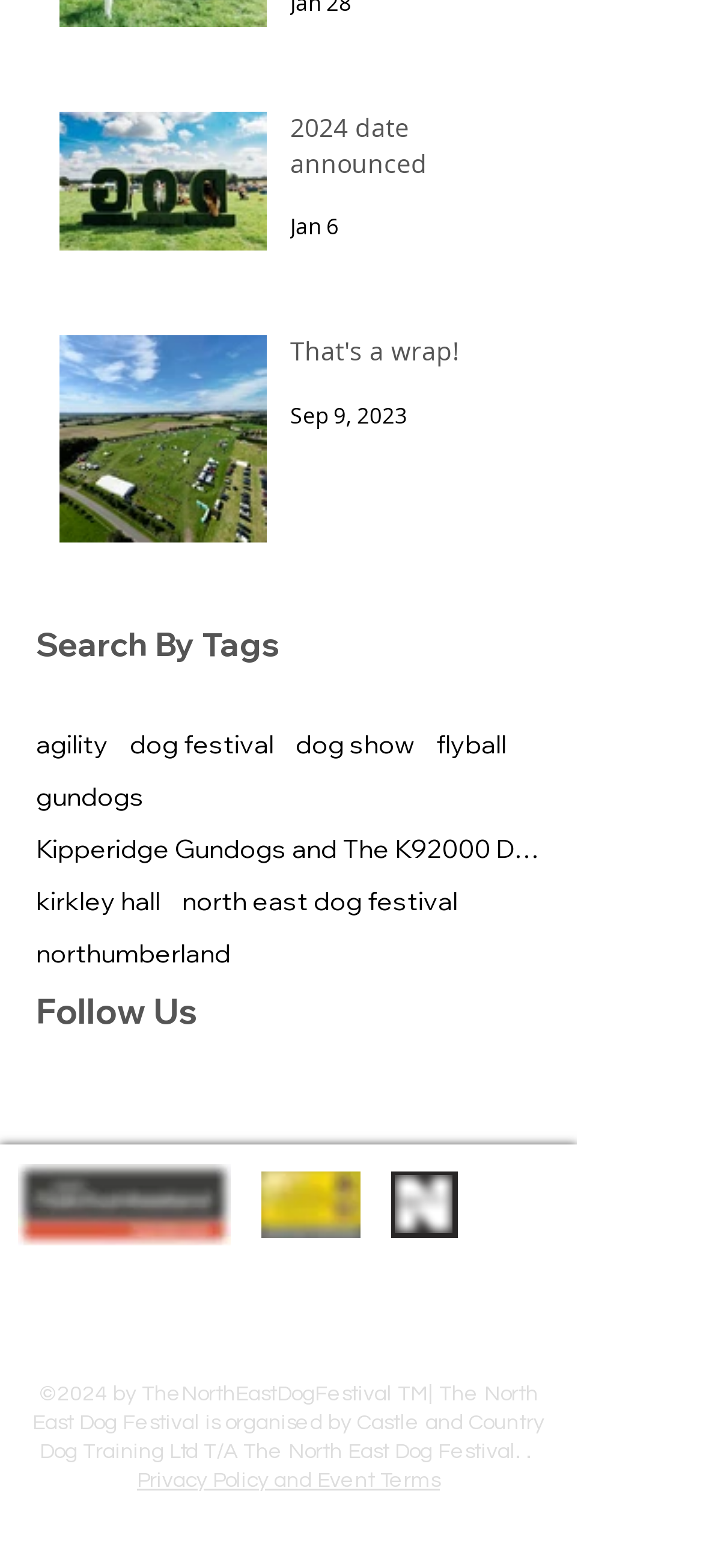Using the element description provided, determine the bounding box coordinates in the format (top-left x, top-left y, bottom-right x, bottom-right y). Ensure that all values are floating point numbers between 0 and 1. Element description: aria-label="Facebook"

[0.364, 0.672, 0.454, 0.712]